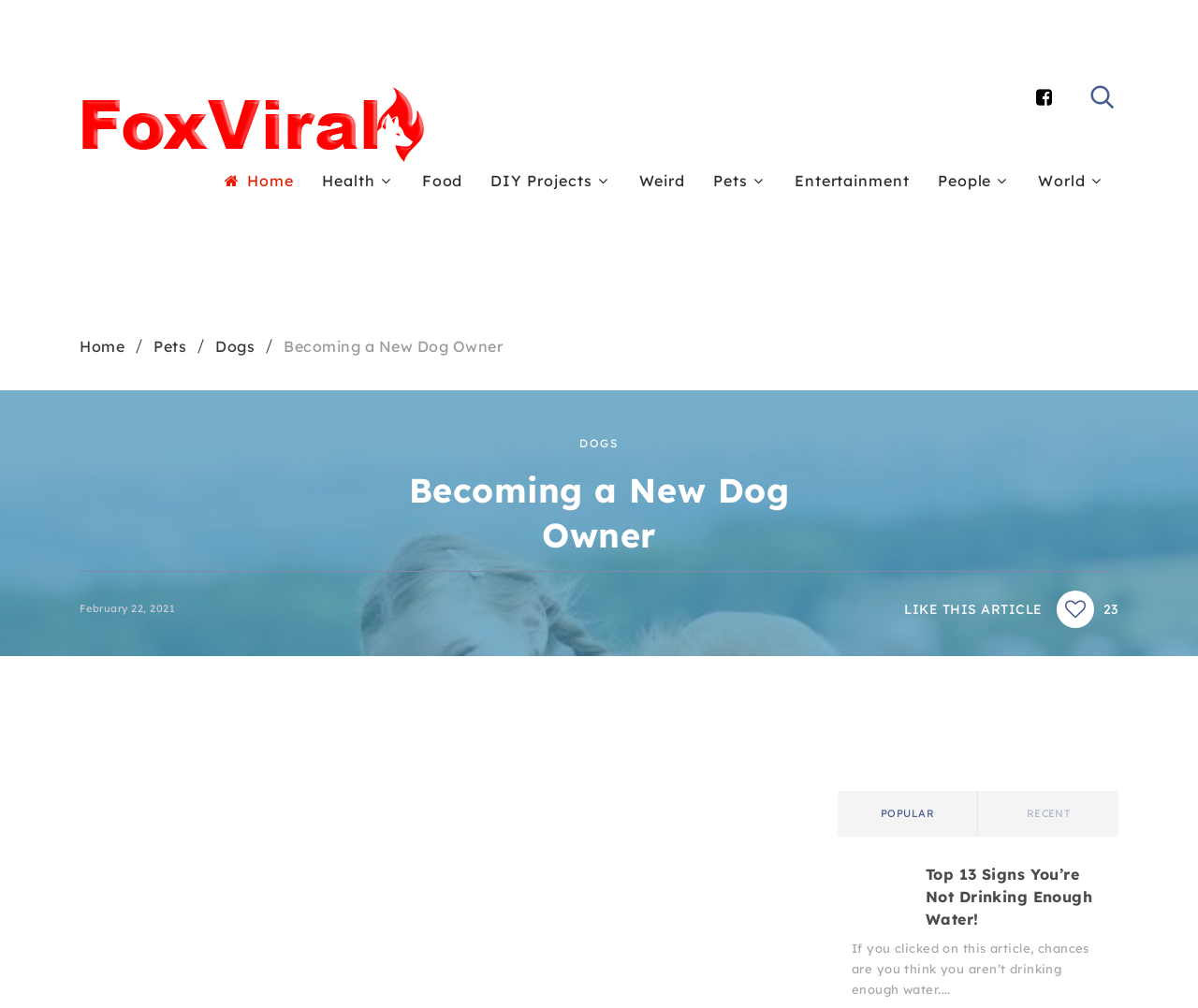Please determine the bounding box coordinates of the element to click on in order to accomplish the following task: "Click on Dogs". Ensure the coordinates are four float numbers ranging from 0 to 1, i.e., [left, top, right, bottom].

[0.18, 0.334, 0.213, 0.353]